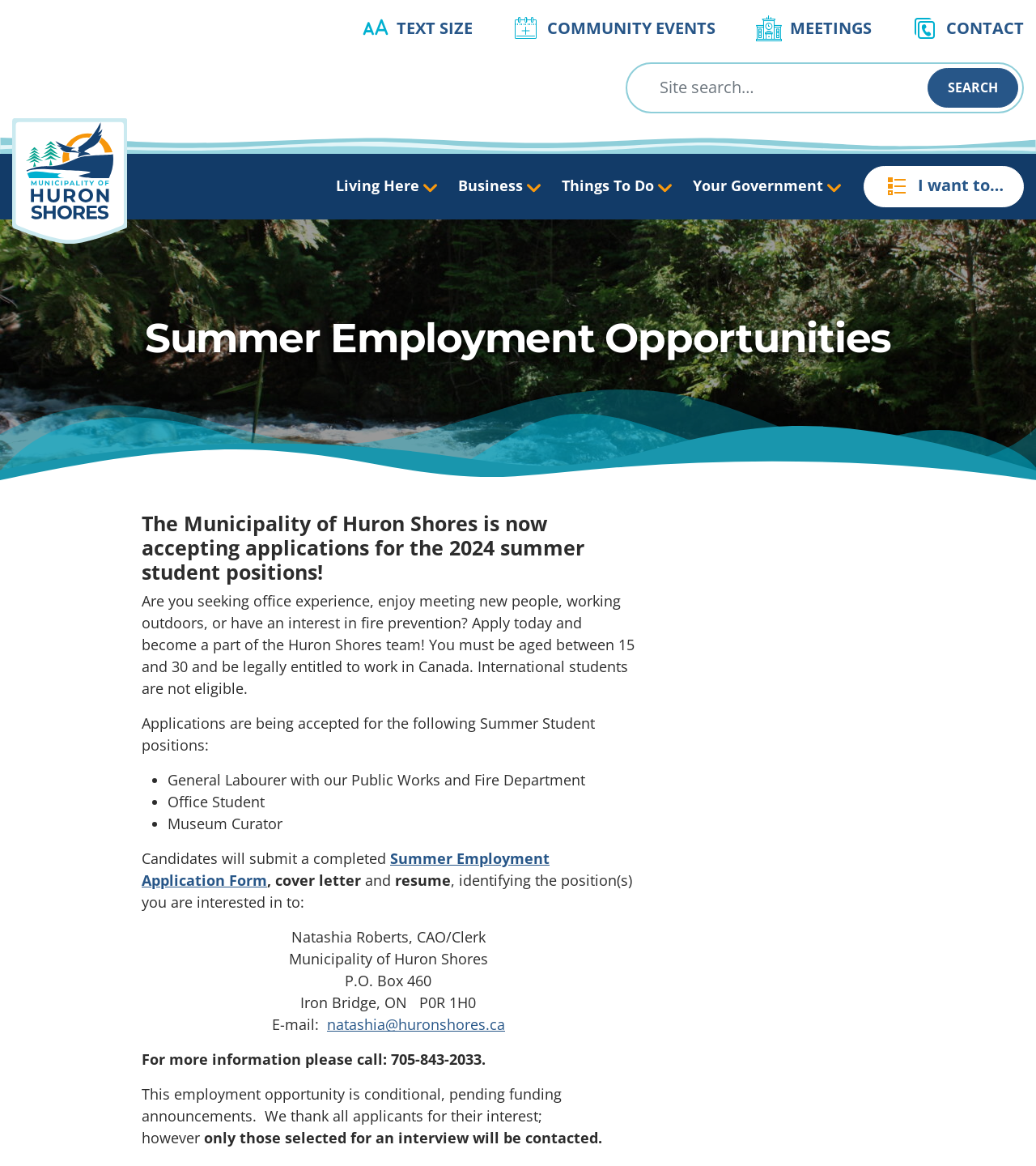Identify the bounding box coordinates for the UI element described as follows: parent_node: SEARCH name="s" placeholder="Site search…". Use the format (top-left x, top-left y, bottom-right x, bottom-right y) and ensure all values are floating point numbers between 0 and 1.

[0.604, 0.053, 0.988, 0.097]